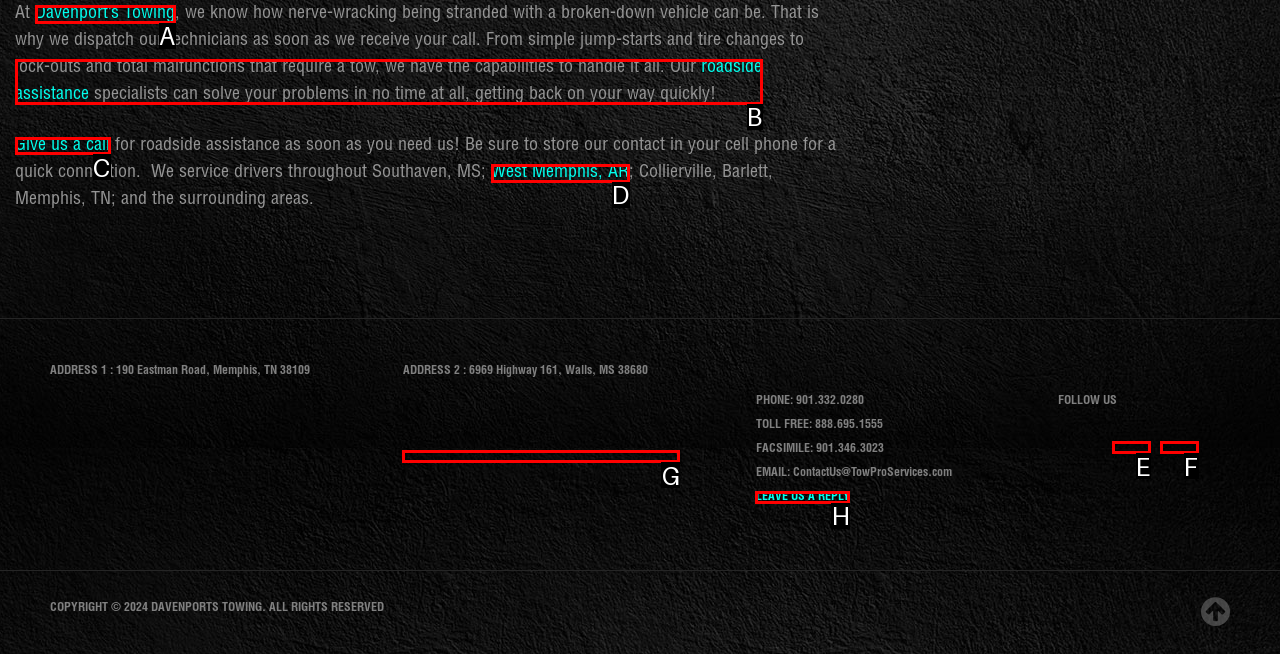Indicate which lettered UI element to click to fulfill the following task: Click on 'Give us a call'
Provide the letter of the correct option.

C